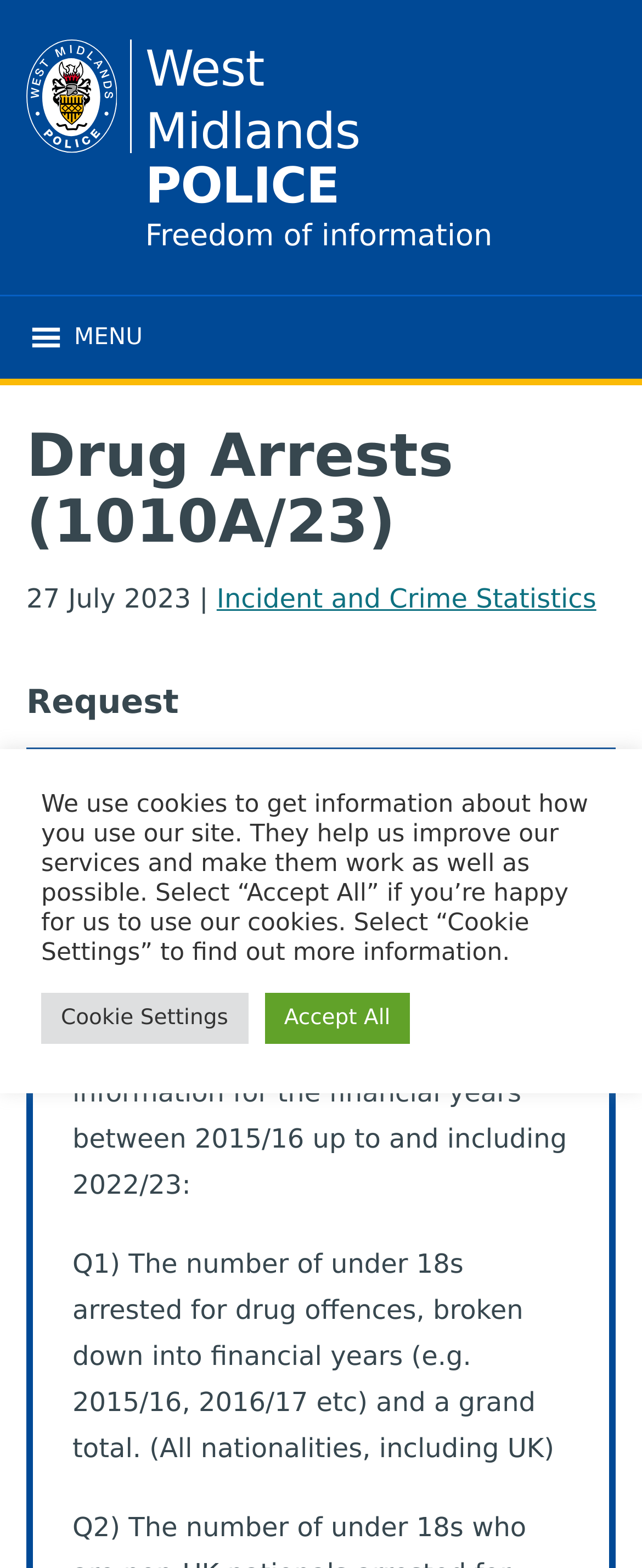Create a detailed summary of all the visual and textual information on the webpage.

The webpage is about a Freedom of Information request to the West Midlands Police regarding drug arrests. At the top left, there is a link to the West Midlands Police Freedom of Information page, accompanied by a small image. Below this, there is a primary navigation menu with a menu button labeled "MENU" on the left side. 

To the right of the menu button, the title "Drug Arrests (1010A/23)" is displayed prominently. Below the title, there is a timestamp showing the date "27 July 2023". Next to the timestamp, there is a link to "Incident and Crime Statistics". 

The main content of the page is divided into sections. The first section is headed "Request" and contains a paragraph explaining the purpose of the Freedom of Information request, which is to obtain information about arrests for drug offenses. Below this, there is a list of specific questions, including one asking for the number of under 18s arrested for drug offenses, broken down by financial year.

At the bottom of the page, there is a notice about the use of cookies on the website, with options to "Accept All" or adjust "Cookie Settings" via two buttons.